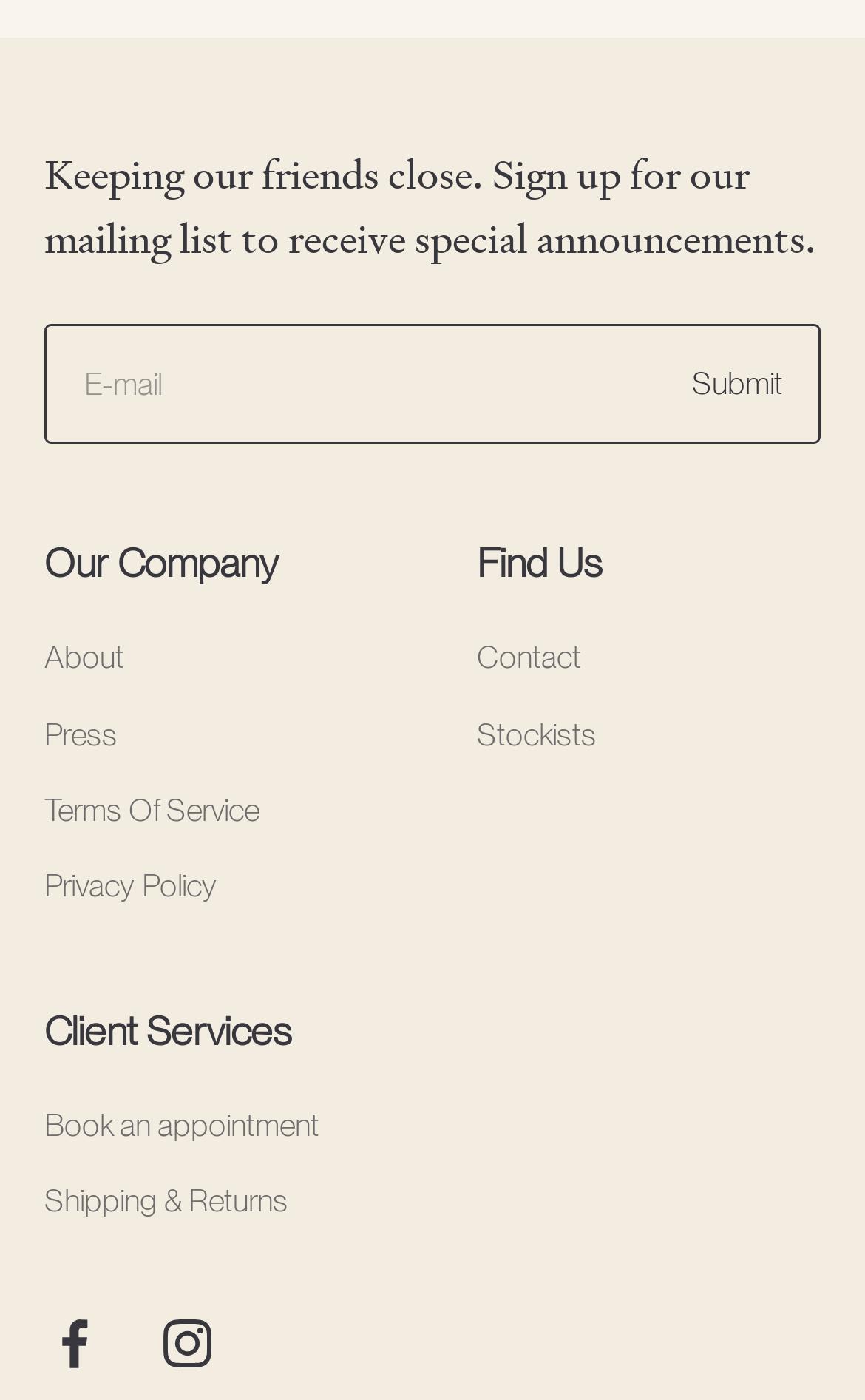Kindly determine the bounding box coordinates for the area that needs to be clicked to execute this instruction: "Enter email address".

[0.054, 0.234, 0.946, 0.316]